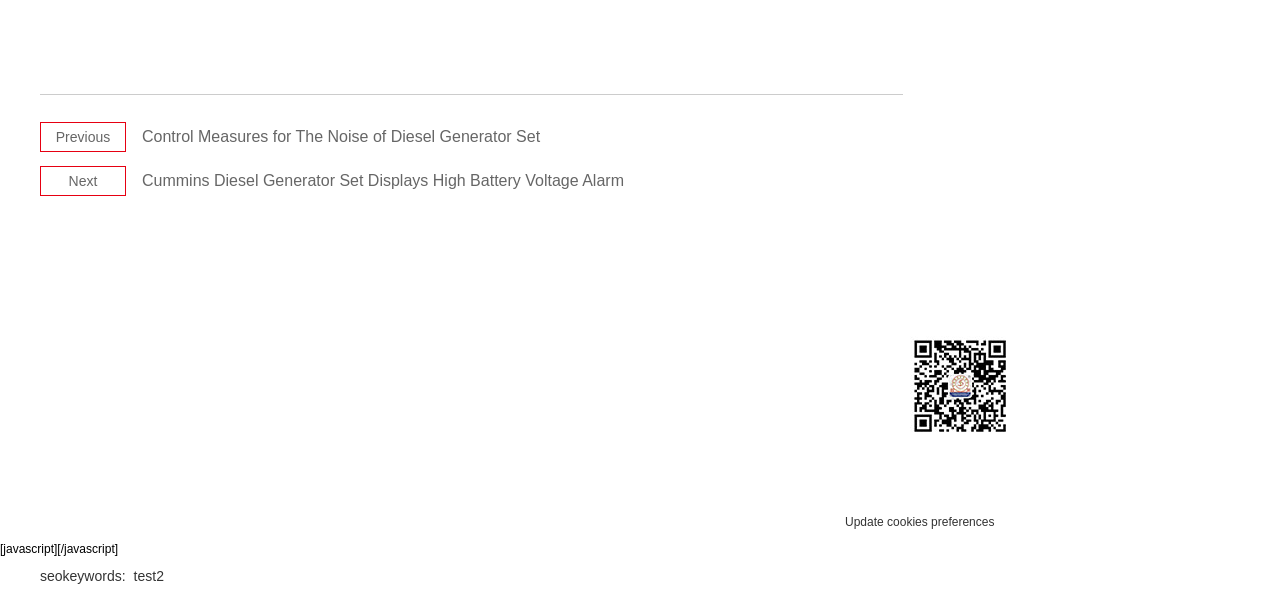Determine the bounding box coordinates of the clickable region to follow the instruction: "Follow Us on WeChat".

[0.73, 0.736, 0.769, 0.763]